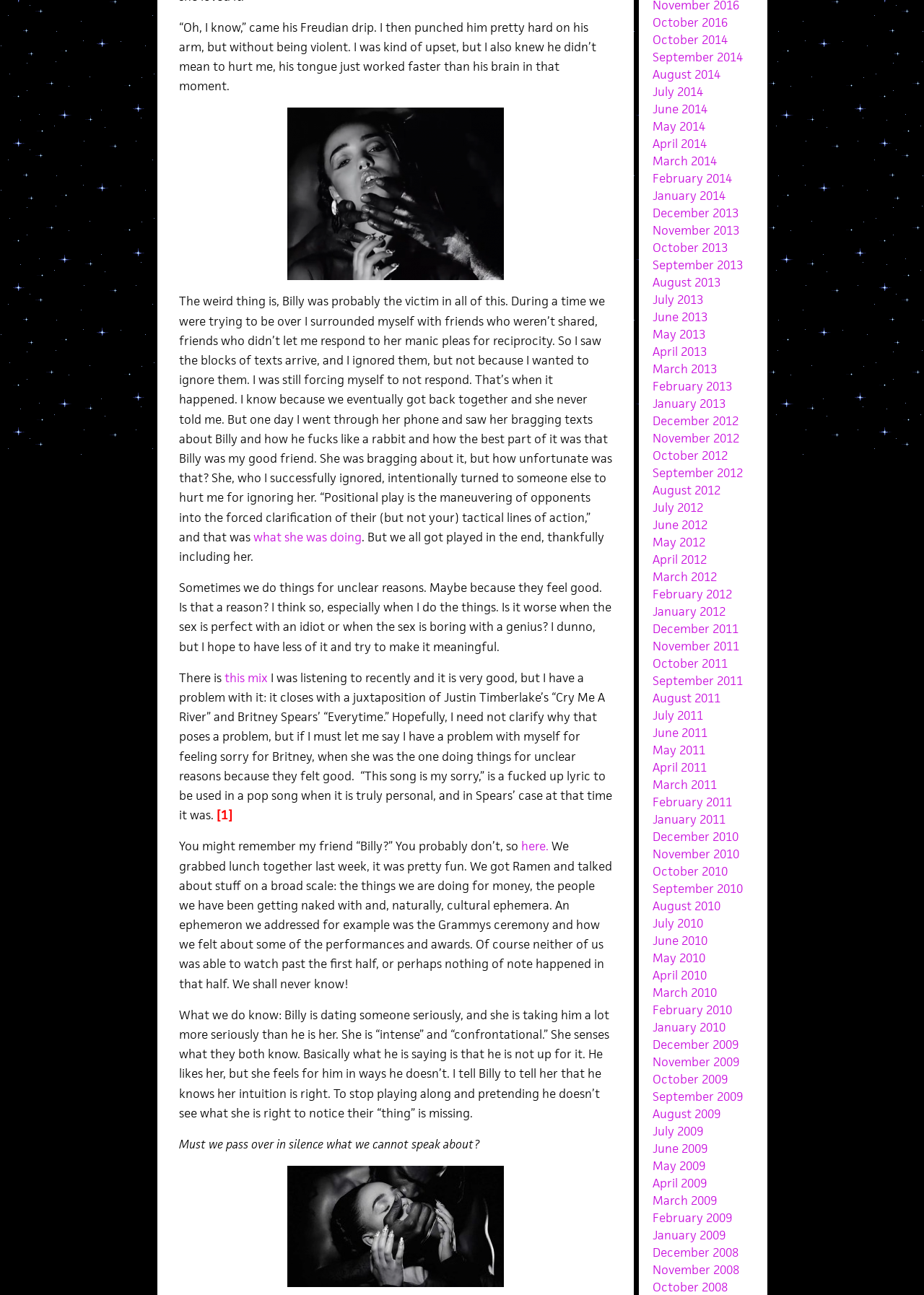Please specify the bounding box coordinates in the format (top-left x, top-left y, bottom-right x, bottom-right y), with all values as floating point numbers between 0 and 1. Identify the bounding box of the UI element described by: October 2011

[0.706, 0.506, 0.787, 0.518]